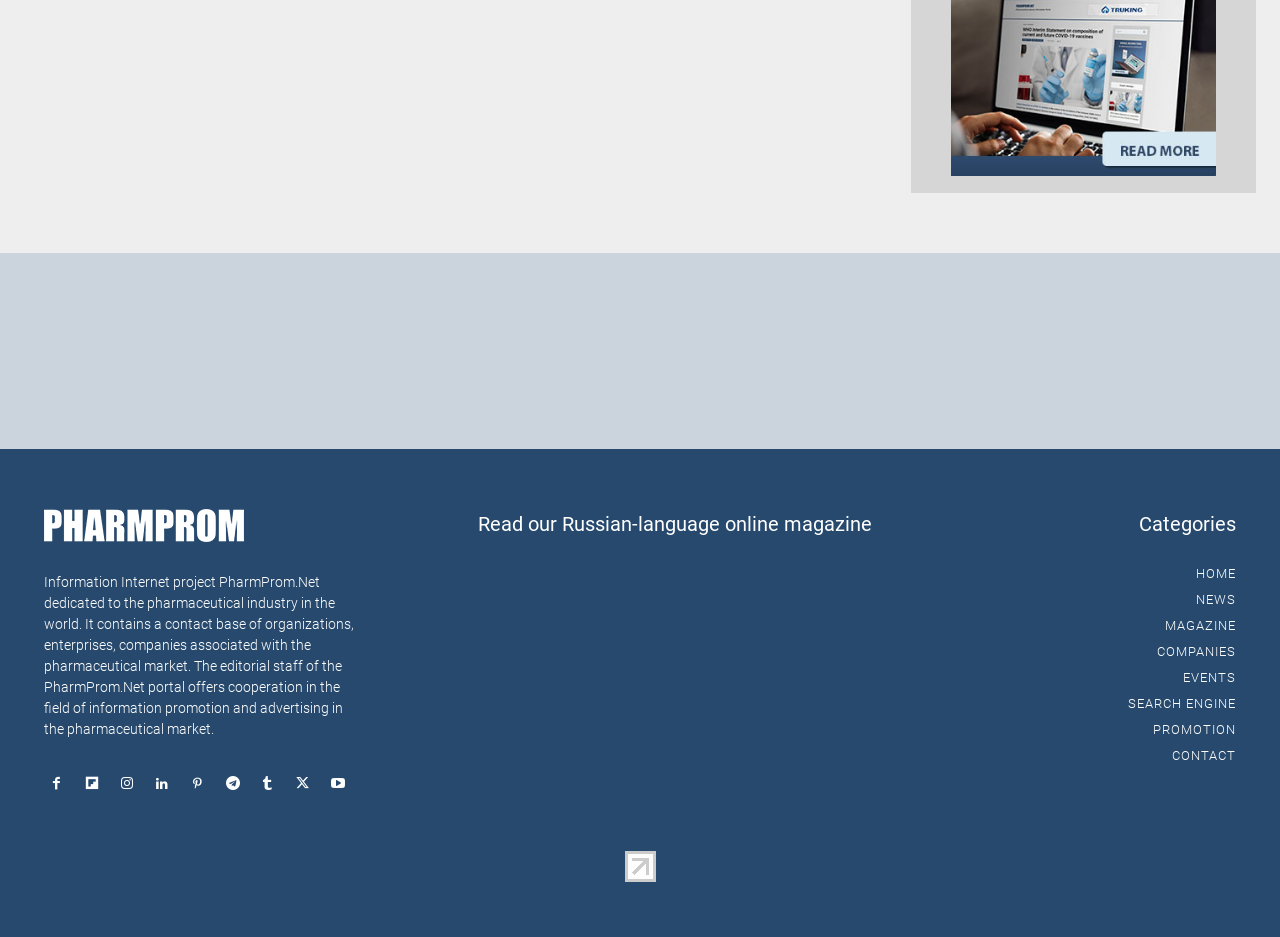Please provide a detailed answer to the question below based on the screenshot: 
What is the main topic of this website?

Based on the static text element, it is clear that the website is dedicated to the pharmaceutical industry in the world, providing a contact base of organizations, enterprises, and companies associated with the pharmaceutical market.